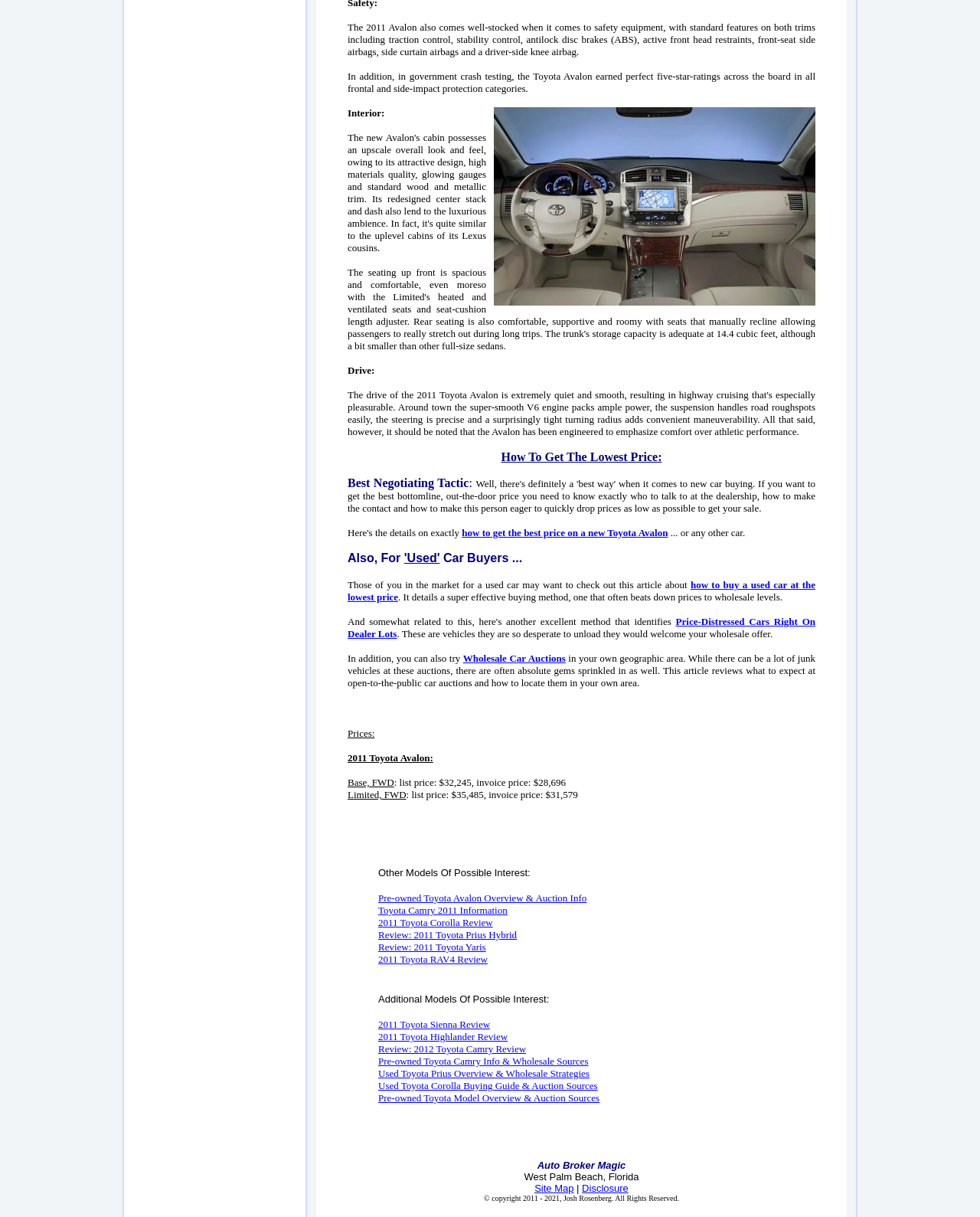What safety features does the 2011 Toyota Avalon have?
Respond to the question with a well-detailed and thorough answer.

Based on the text, 'The 2011 Avalon also comes well-stocked when it comes to safety equipment, with standard features on both trims including traction control, stability control, antilock disc brakes (ABS), active front head restraints, front-seat side airbags, side curtain airbags and a driver-side knee airbag.'